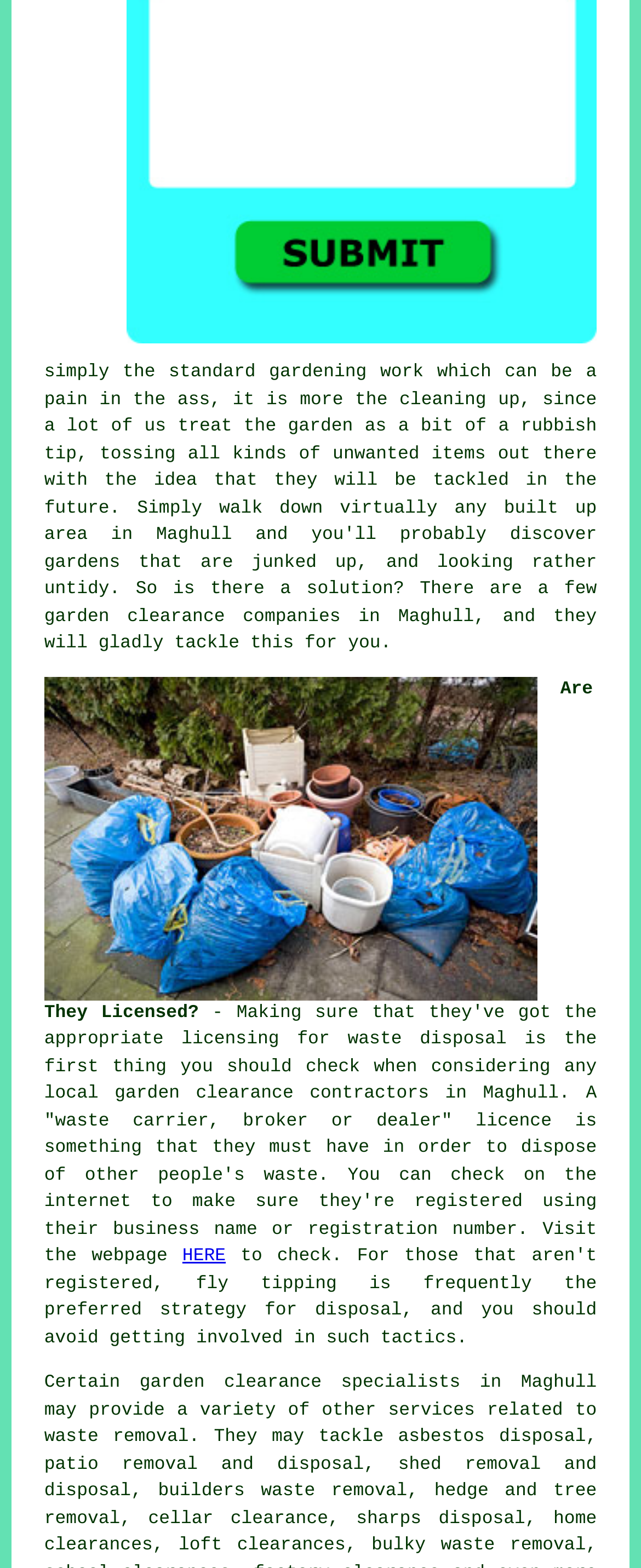Please determine the bounding box coordinates for the element that should be clicked to follow these instructions: "Learn about 'waste disposal'".

[0.542, 0.657, 0.79, 0.67]